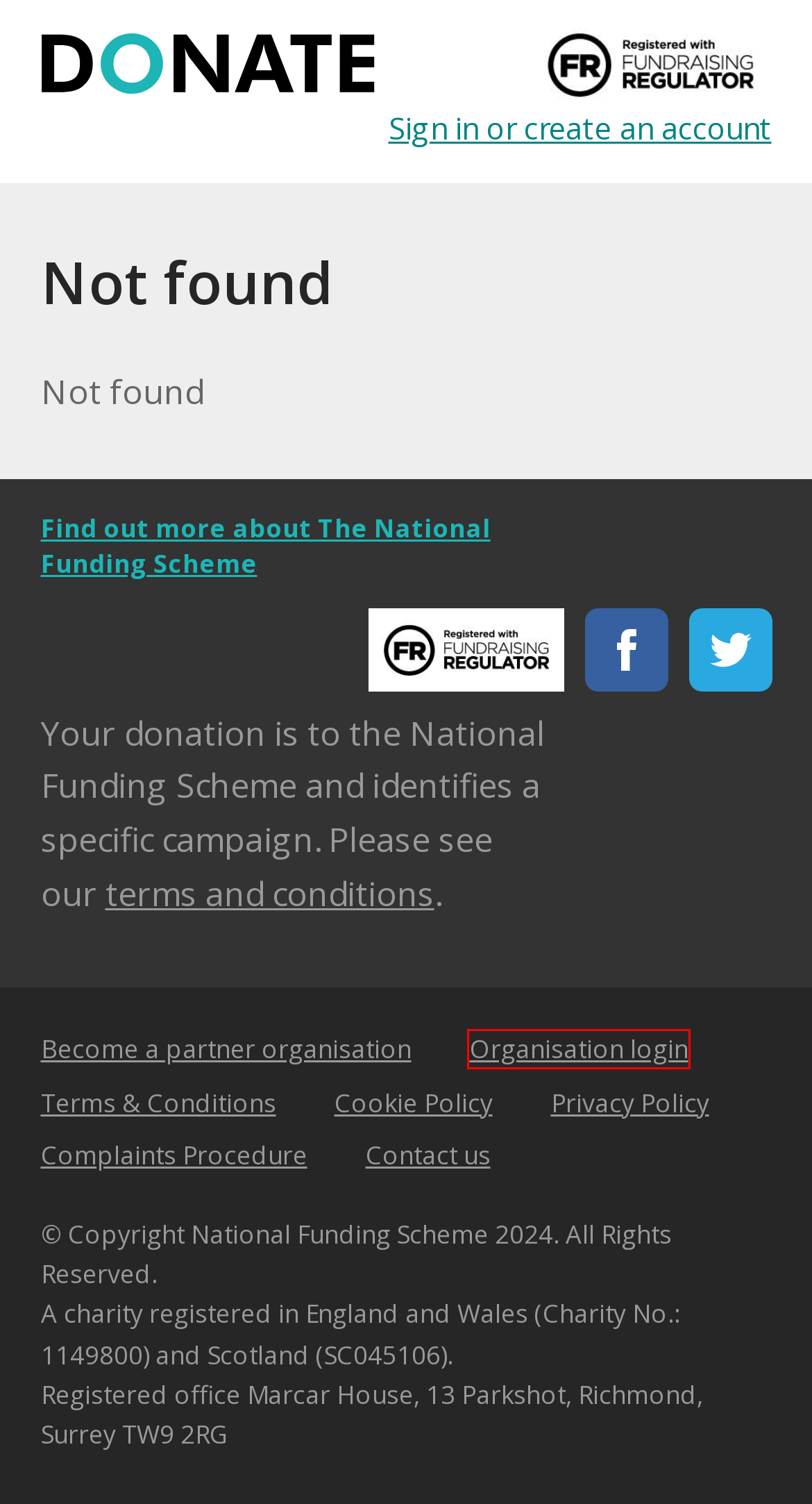Review the screenshot of a webpage that includes a red bounding box. Choose the webpage description that best matches the new webpage displayed after clicking the element within the bounding box. Here are the candidates:
A. The National Funding Scheme’s cookies policy
B. Complaints Procedure
C. Terms & Conditions of Use
D. Organisation registration
E. Ethical fundraising, sustainable giving | Fundraising Regulator
F. Organisation log in
G. National Funding Scheme – Donate – The new way to raise money instantly at fundraising events
H. The National Funding Scheme’s Privacy Policy

F